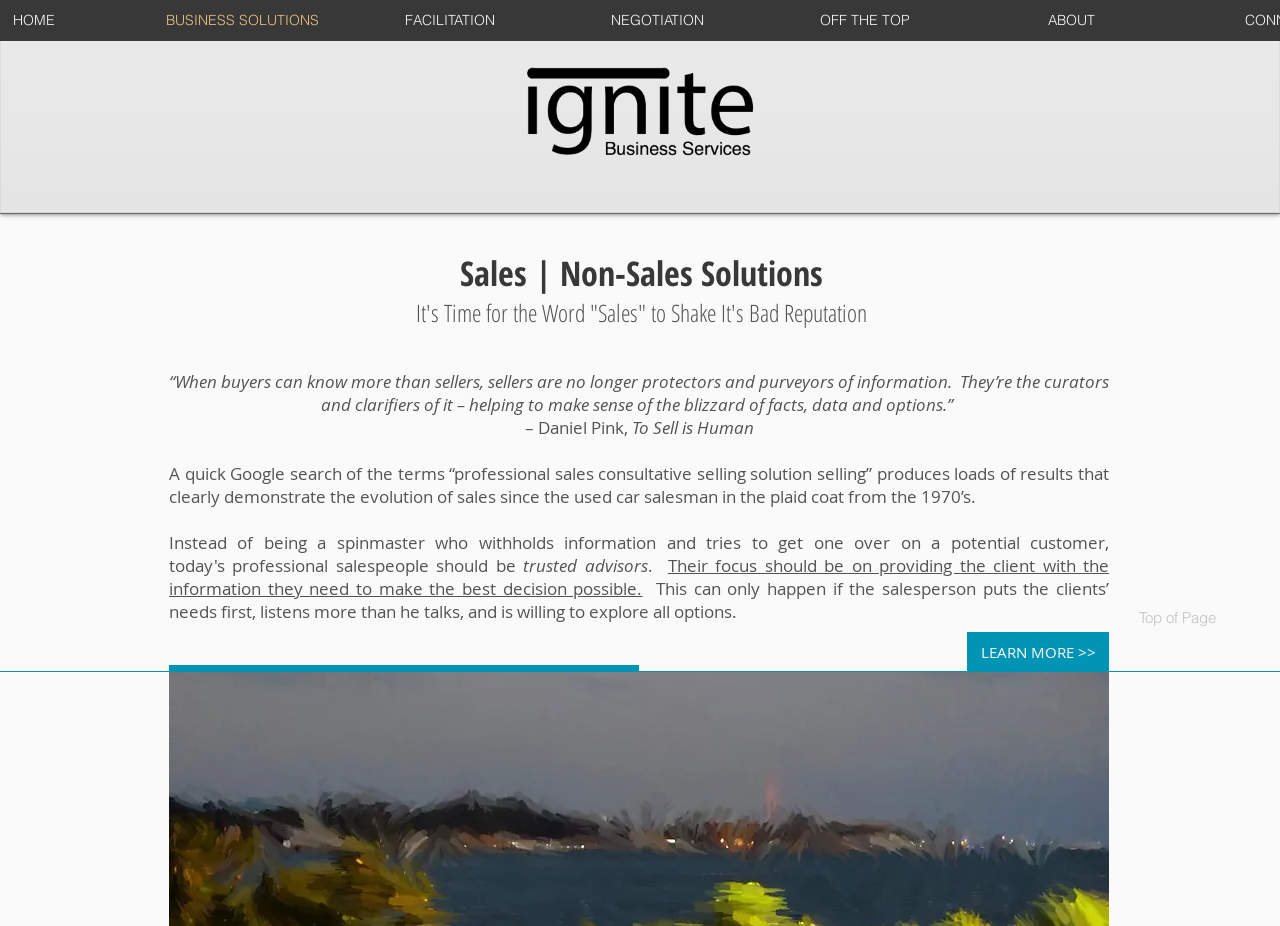Using the information shown in the image, answer the question with as much detail as possible: What is the author of the book mentioned on the webpage?

The webpage mentions a quote from Daniel Pink, author of the book 'To Sell is Human', which suggests that the salesperson's role is to curate and clarify information for the buyer.